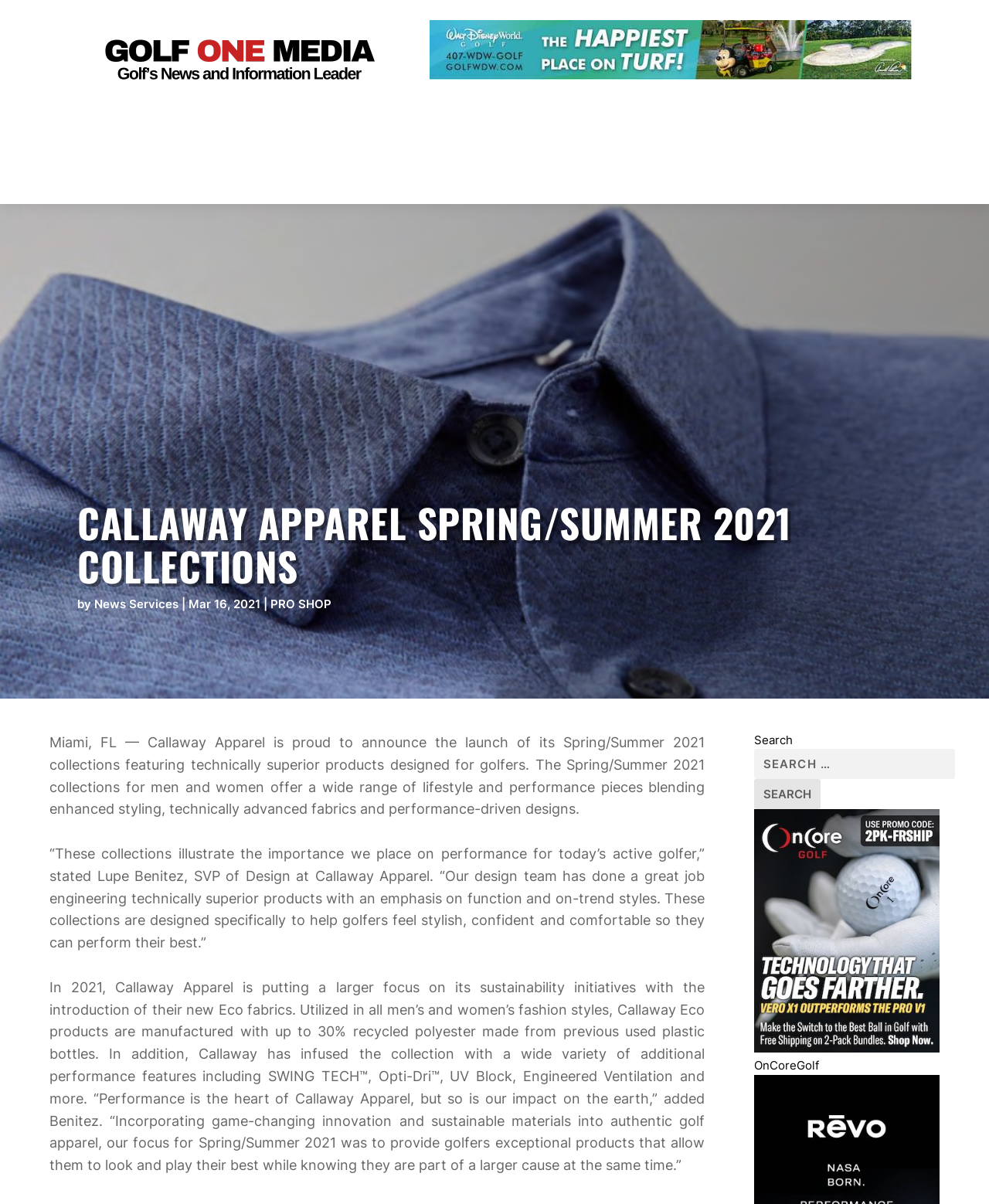Refer to the image and provide an in-depth answer to the question:
What is the company announcing?

Based on the webpage content, specifically the first paragraph, it is clear that Callaway Apparel is announcing the launch of its Spring/Summer 2021 collections featuring technically superior products designed for golfers.